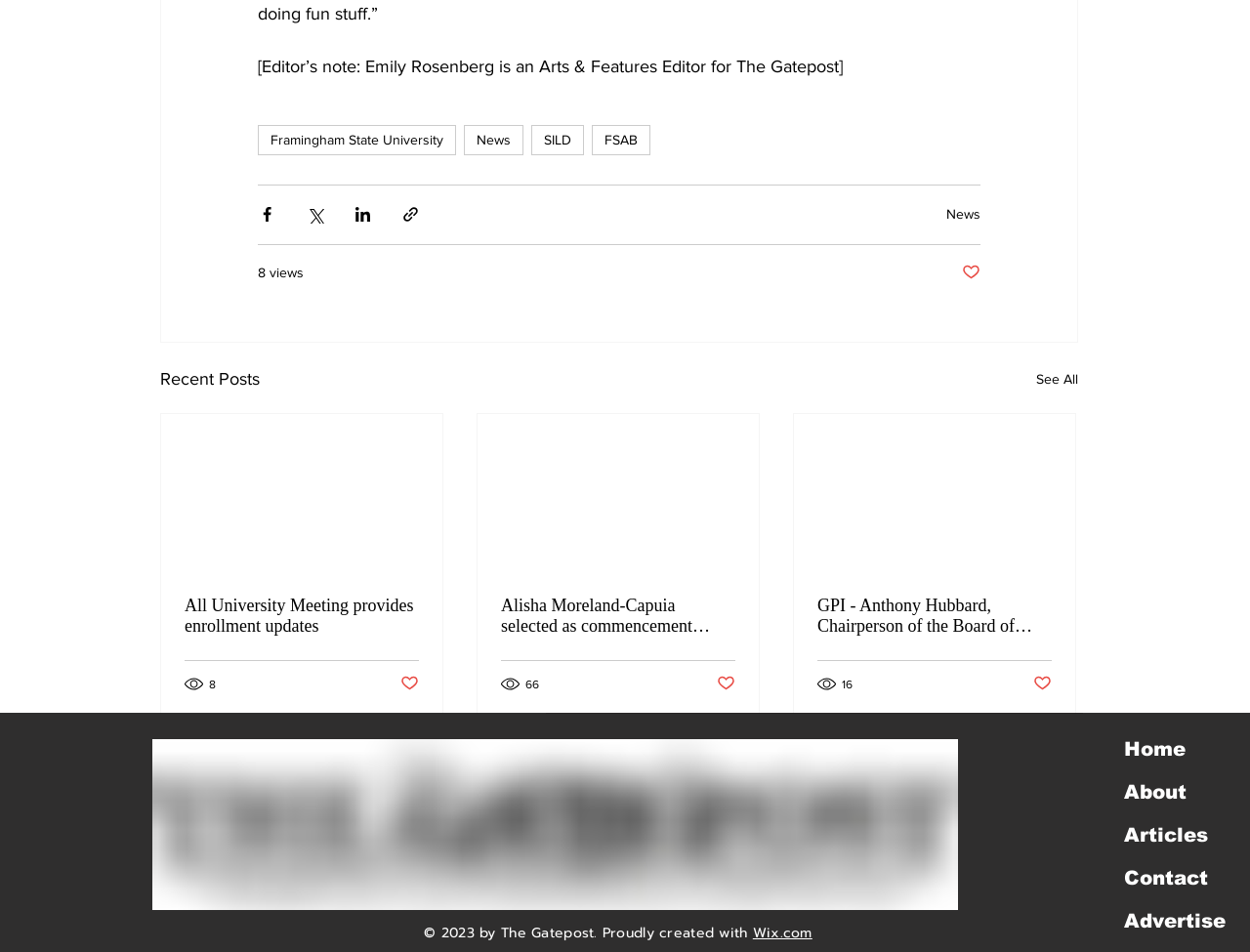Calculate the bounding box coordinates for the UI element based on the following description: "8". Ensure the coordinates are four float numbers between 0 and 1, i.e., [left, top, right, bottom].

[0.148, 0.709, 0.174, 0.728]